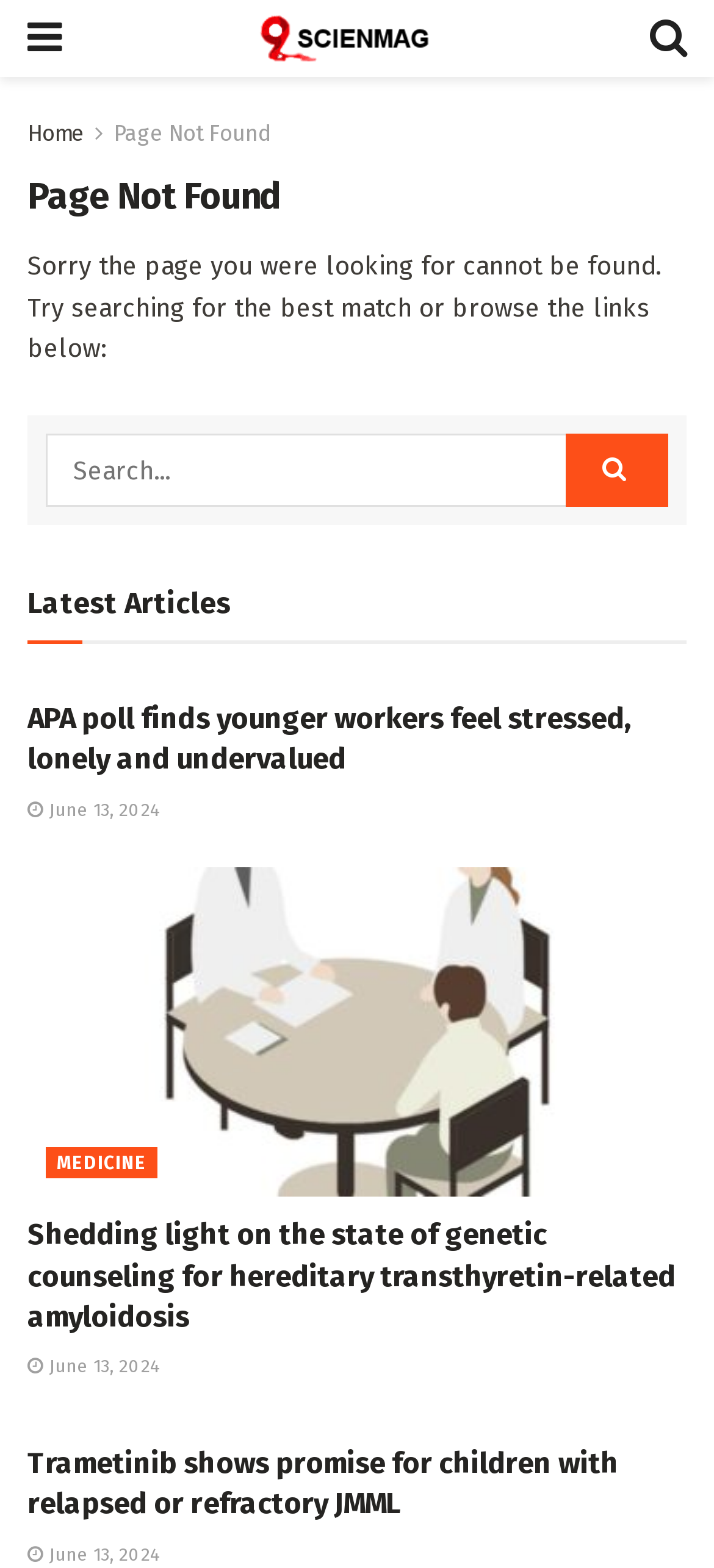What is the name of the website?
Using the image as a reference, answer the question with a short word or phrase.

Scienmag